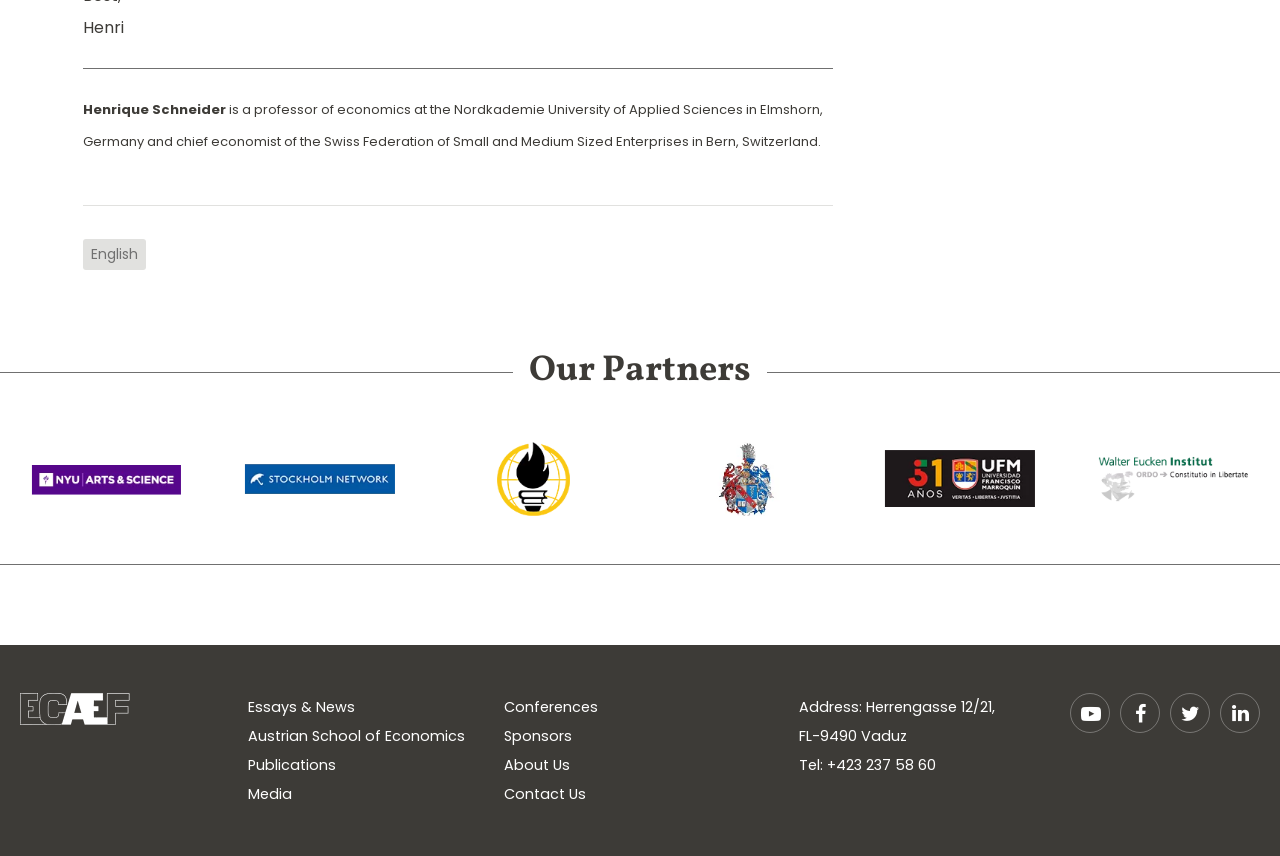Find and specify the bounding box coordinates that correspond to the clickable region for the instruction: "Click the link to New York University | Dept. of Economics".

[0.159, 0.516, 0.275, 0.603]